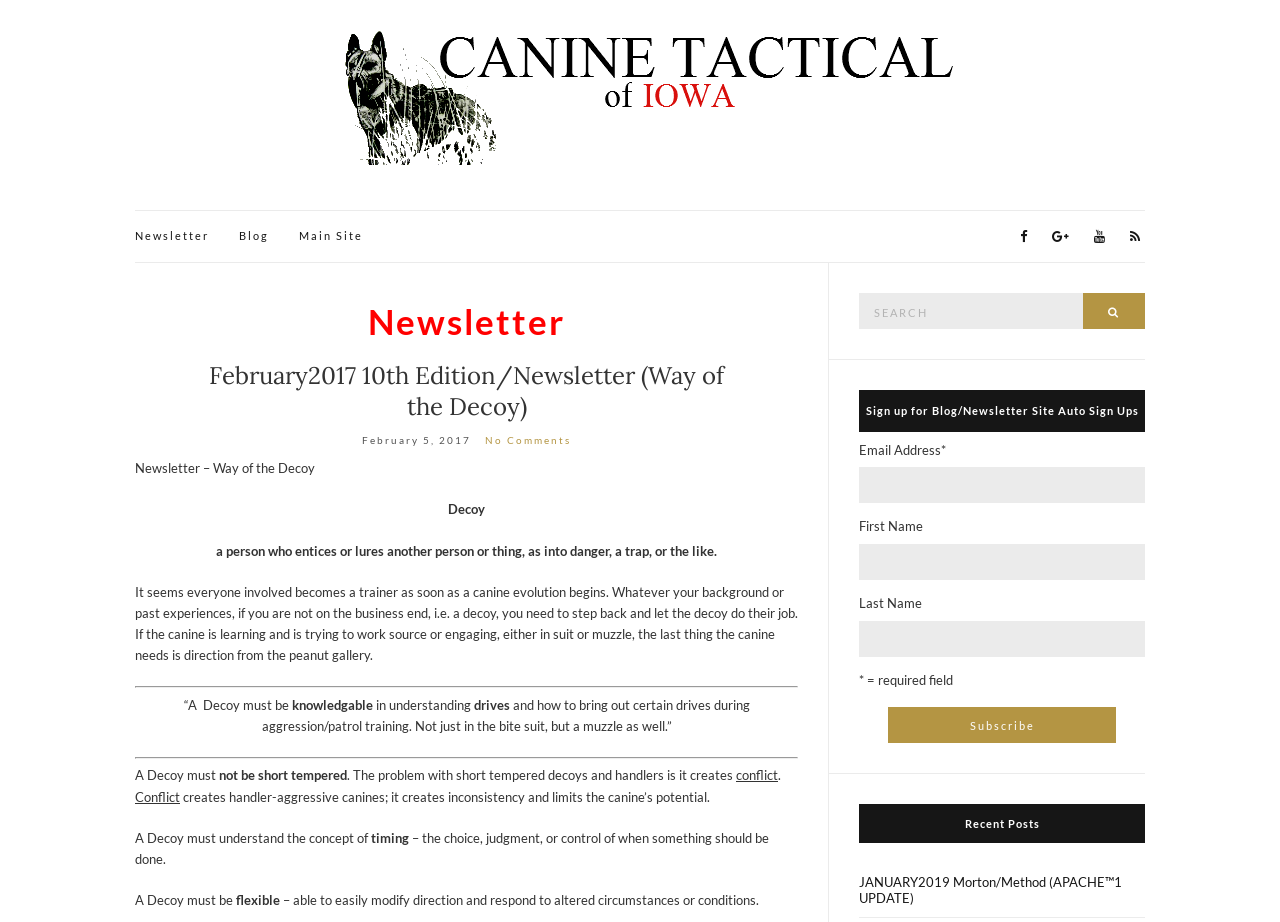Please find the bounding box coordinates of the section that needs to be clicked to achieve this instruction: "Search for something".

[0.846, 0.318, 0.895, 0.357]